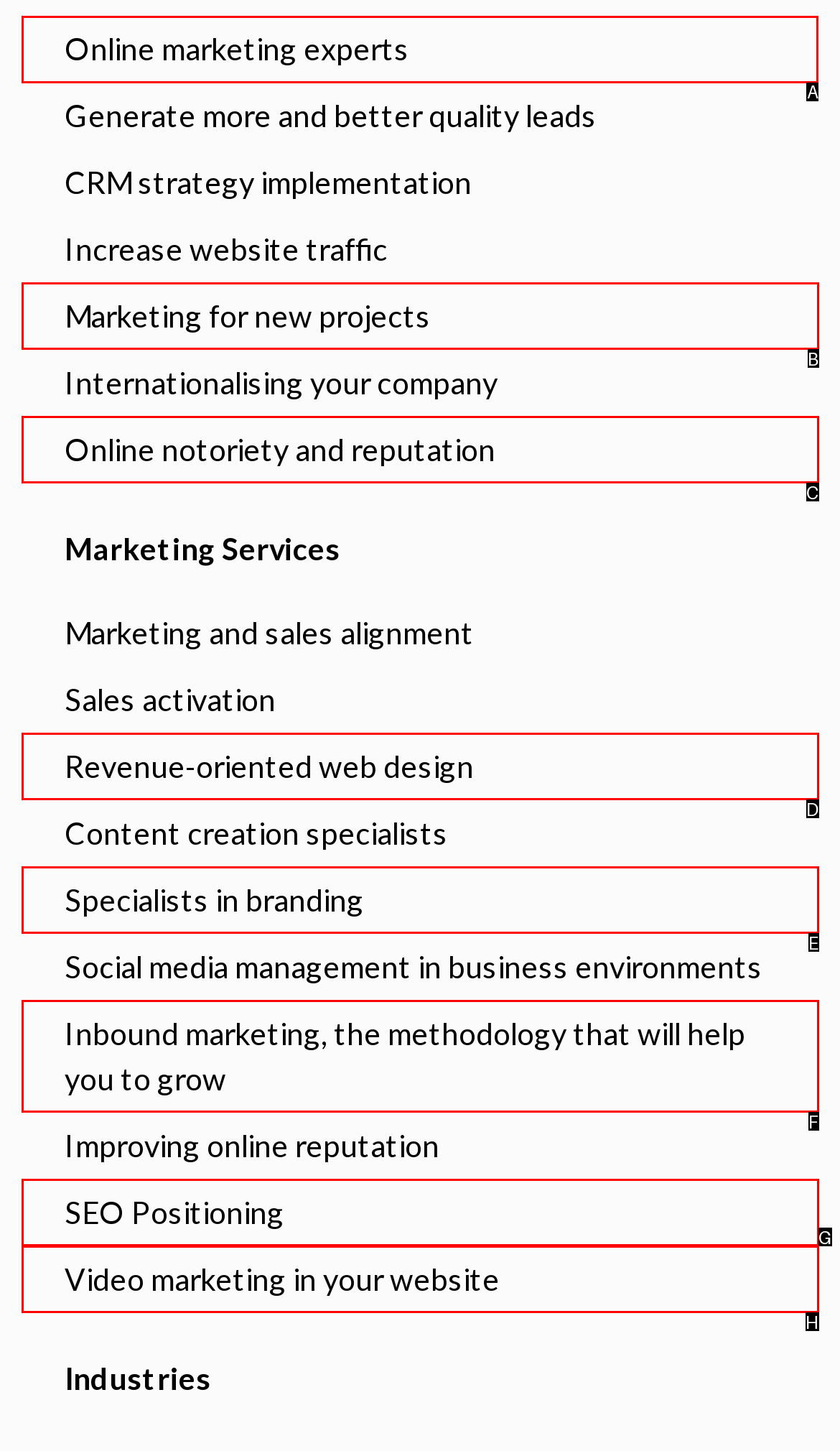Which option should be clicked to complete this task: Click on 'Online marketing experts'
Reply with the letter of the correct choice from the given choices.

A